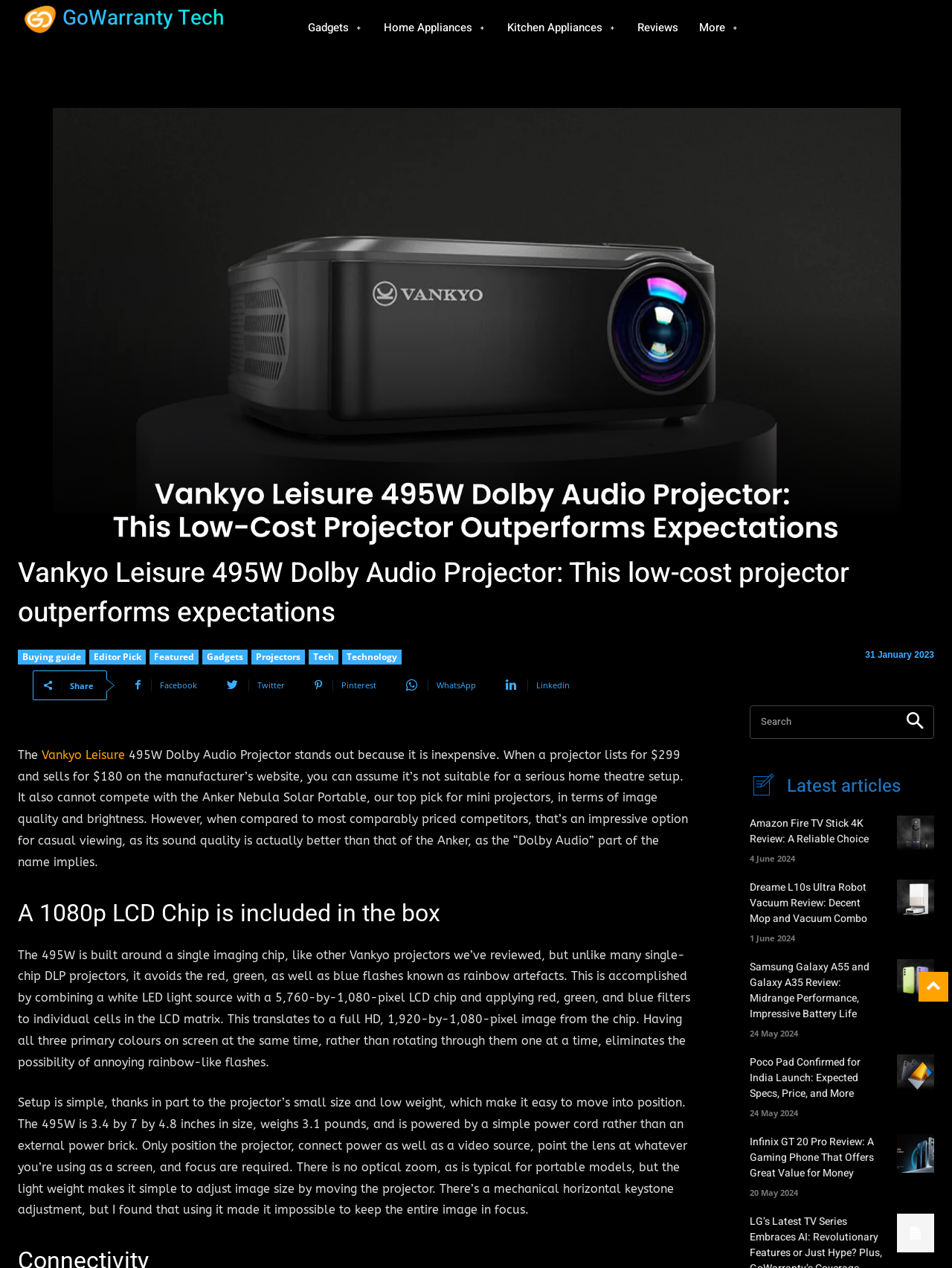Please determine the bounding box coordinates of the area that needs to be clicked to complete this task: 'Click on the 'Vankyo Leisure' link'. The coordinates must be four float numbers between 0 and 1, formatted as [left, top, right, bottom].

[0.044, 0.59, 0.131, 0.601]